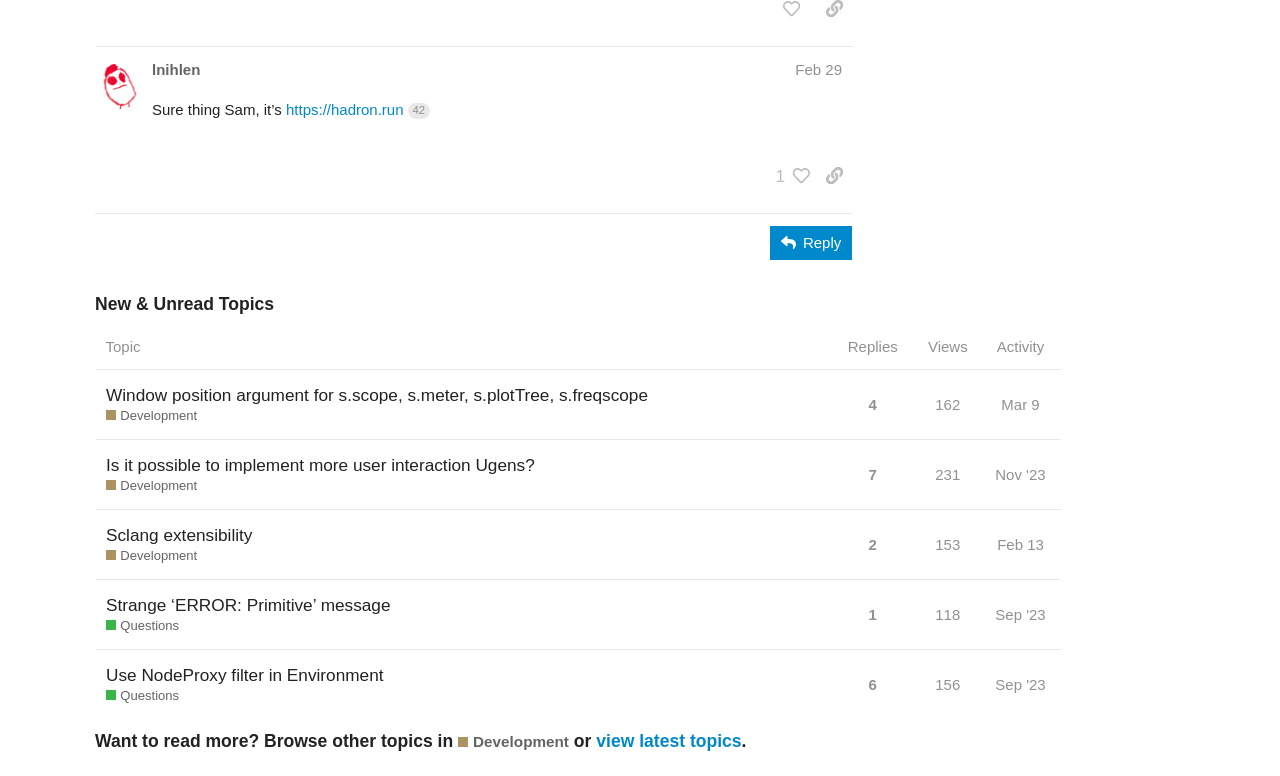What is the category of the topic 'Strange ‘ERROR: Primitive’ message'?
Look at the screenshot and give a one-word or phrase answer.

Questions